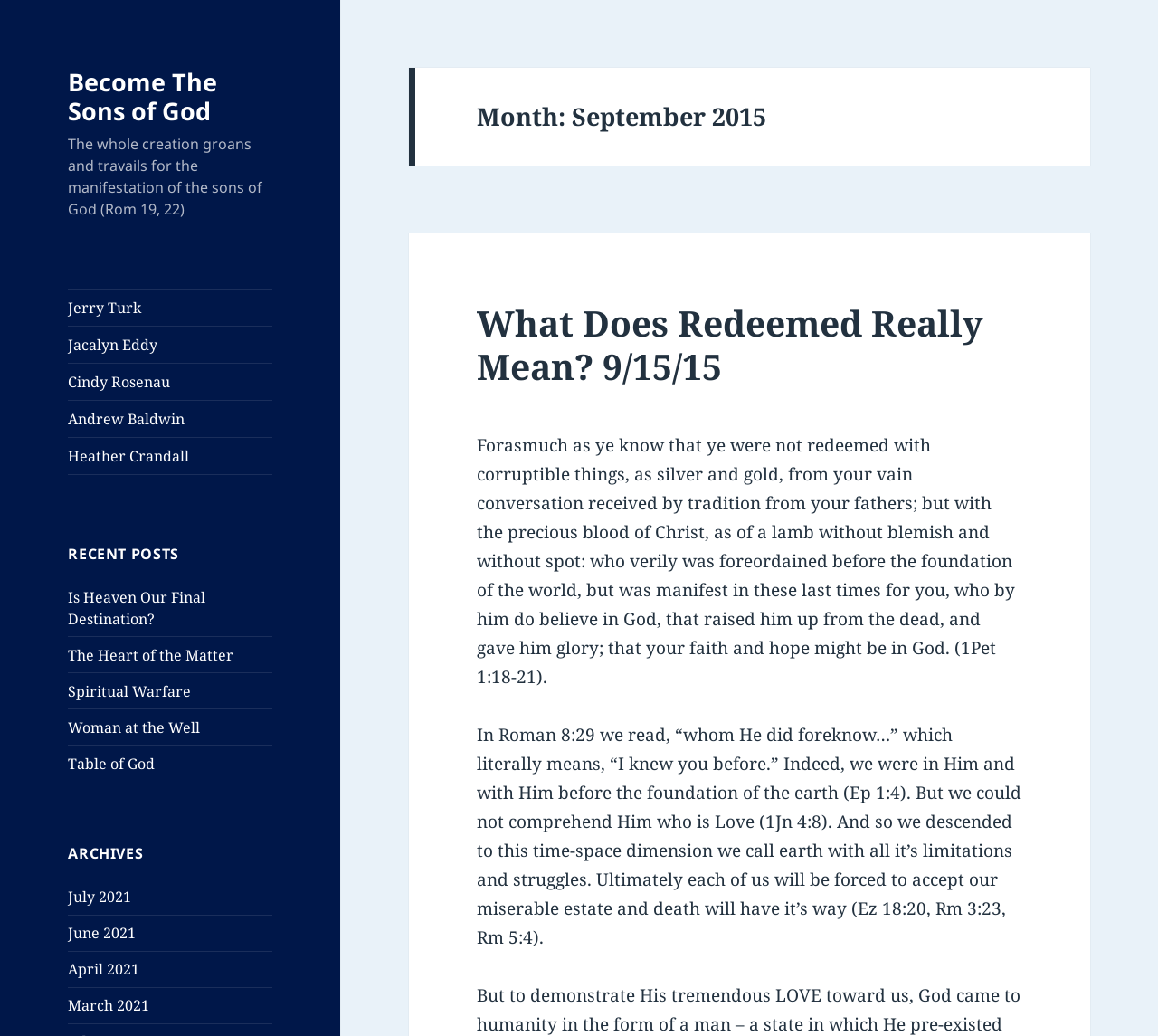Find the bounding box coordinates of the element to click in order to complete the given instruction: "View the archives for 'July 2021'."

[0.059, 0.856, 0.114, 0.875]